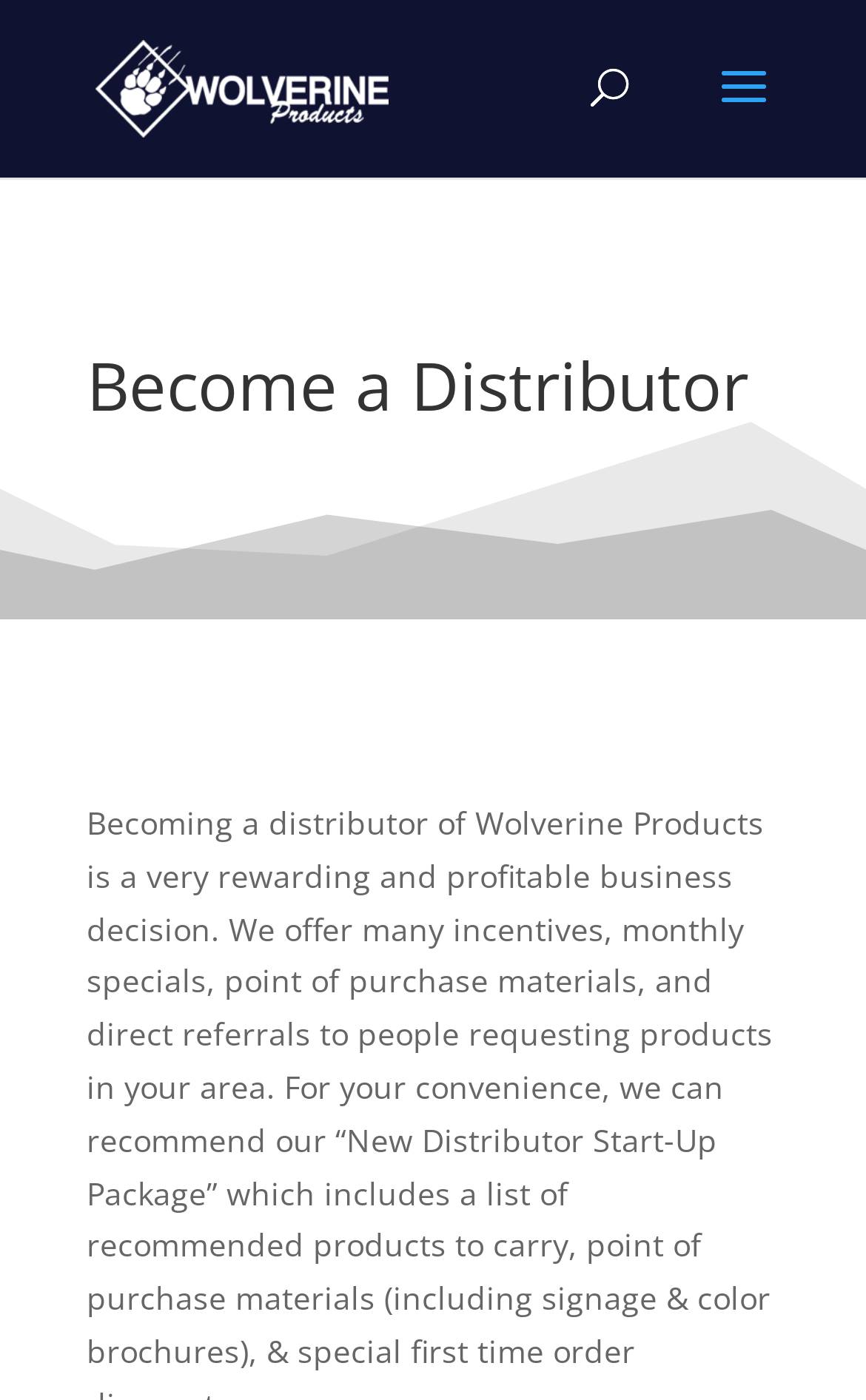Please extract the primary headline from the webpage.

Become a Distributor